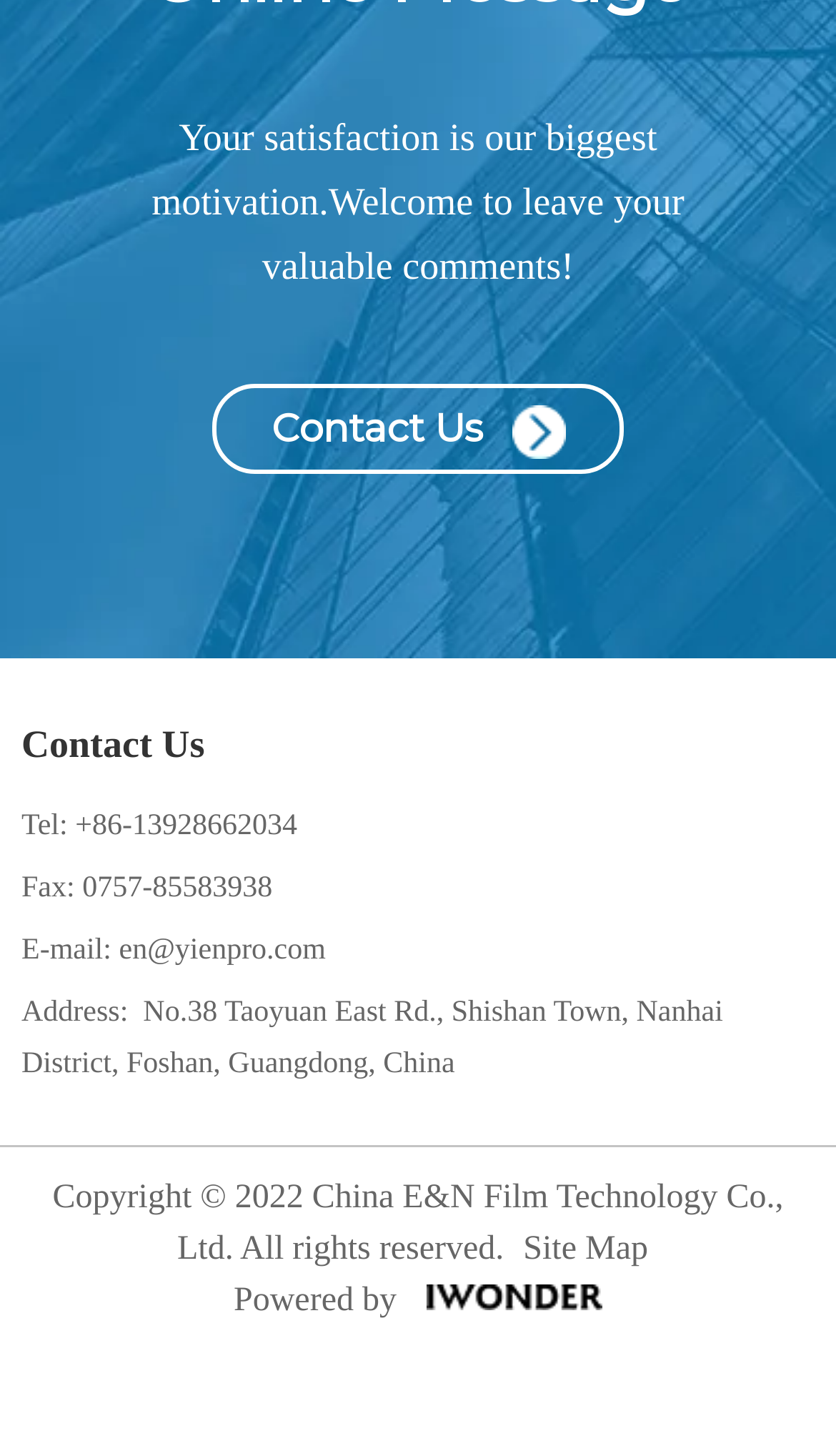Answer the following in one word or a short phrase: 
What is the company's email address?

en@yienpro.com